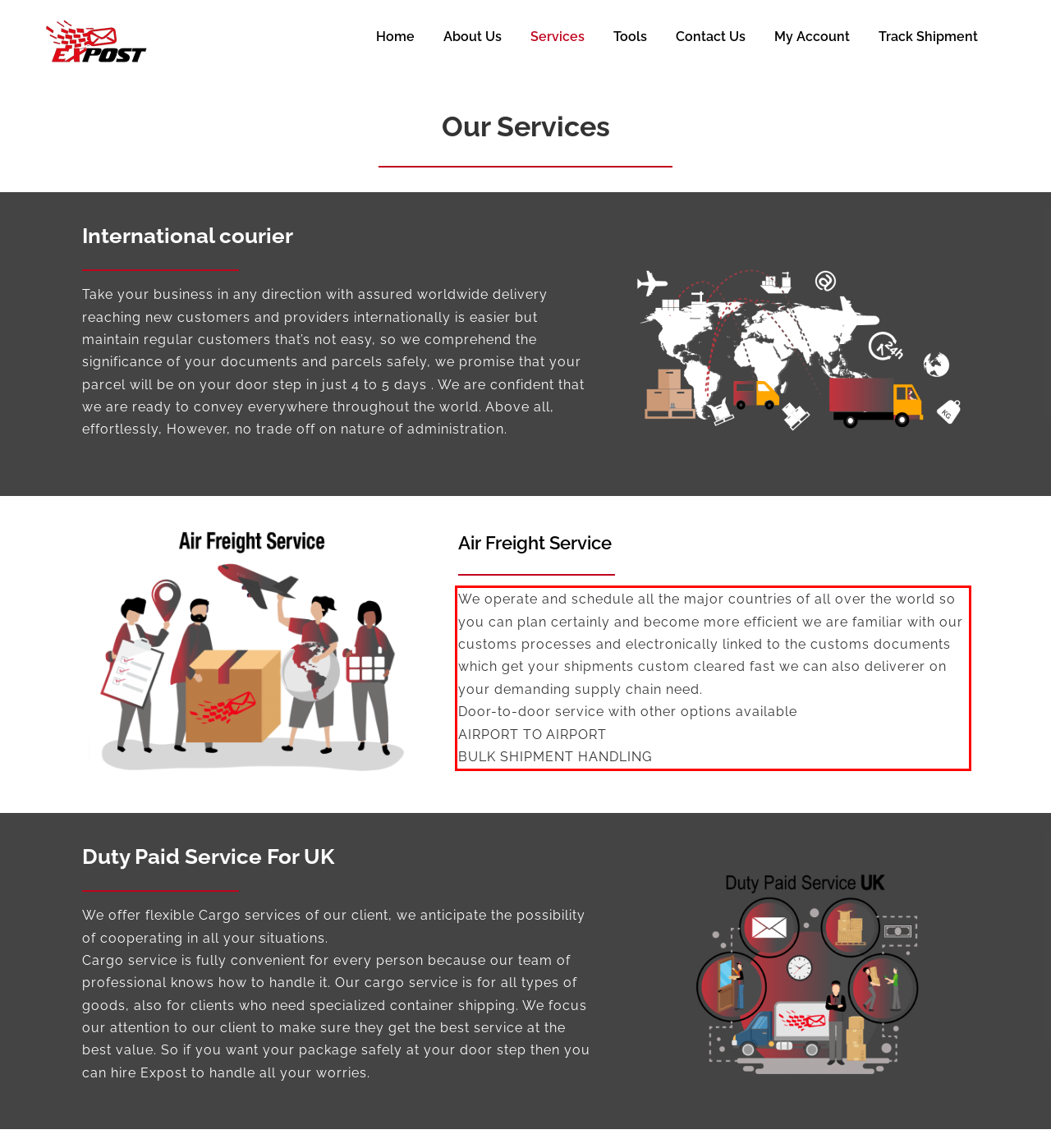Please identify and extract the text content from the UI element encased in a red bounding box on the provided webpage screenshot.

We operate and schedule all the major countries of all over the world so you can plan certainly and become more efficient we are familiar with our customs processes and electronically linked to the customs documents which get your shipments custom cleared fast we can also deliverer on your demanding supply chain need. Door-to-door service with other options available AIRPORT TO AIRPORT BULK SHIPMENT HANDLING